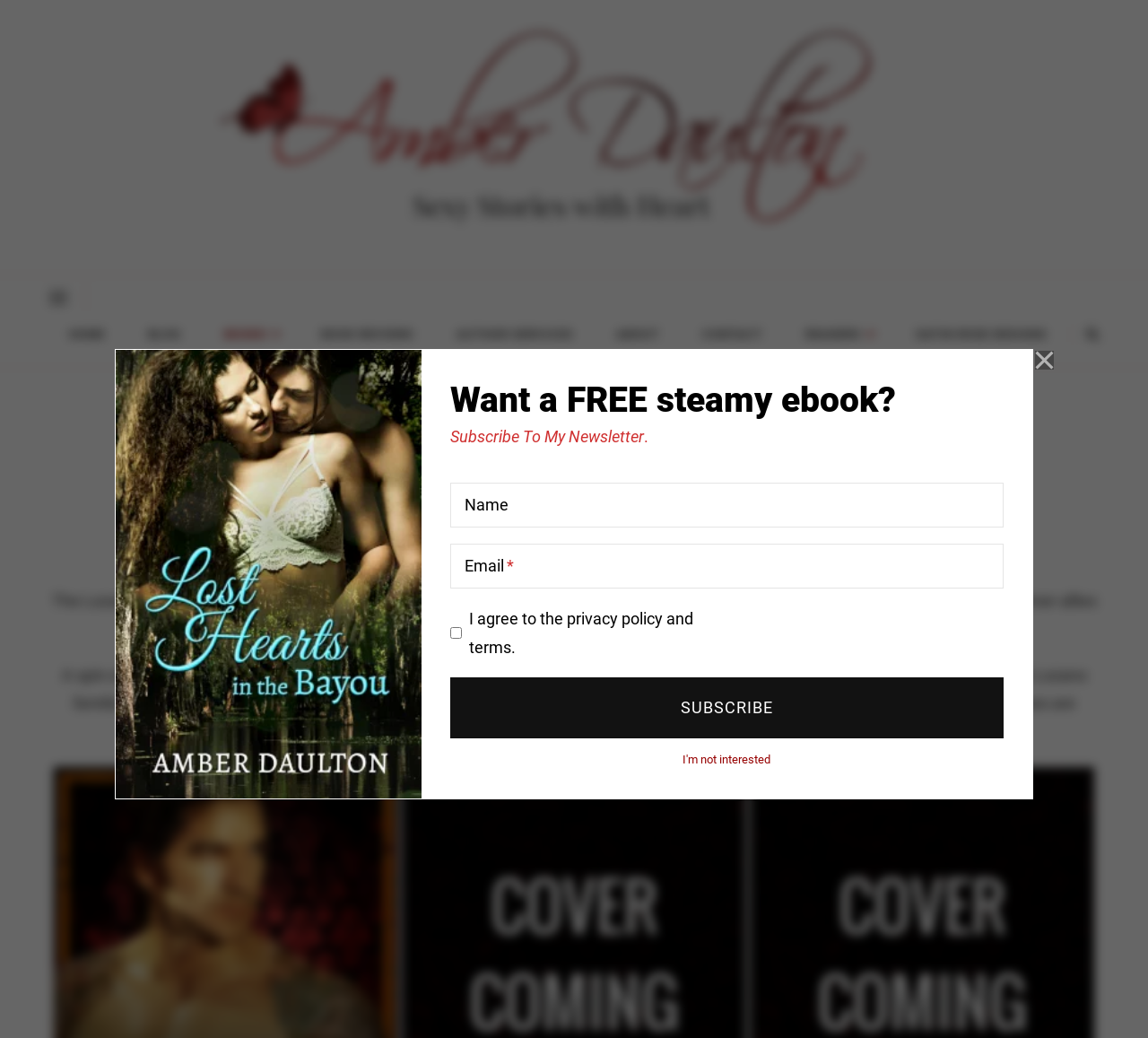Please identify the bounding box coordinates of the area that needs to be clicked to fulfill the following instruction: "Subscribe to the newsletter."

[0.392, 0.653, 0.874, 0.711]